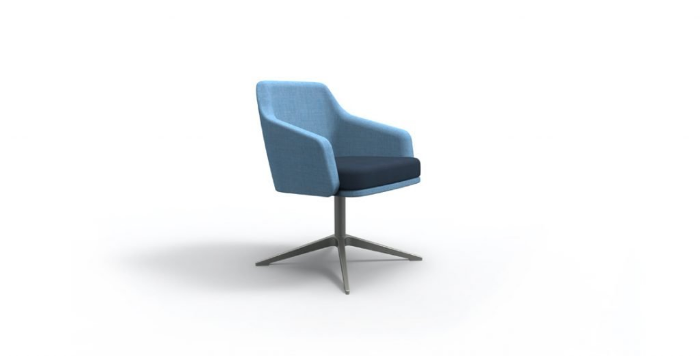What does the overall design of the chair combine?
Refer to the image and give a detailed response to the question.

The caption states that the overall design of the chair combines style and functionality, reflecting a commitment to quality and craftsmanship, which indicates that the design balances aesthetic appeal with practical usability.